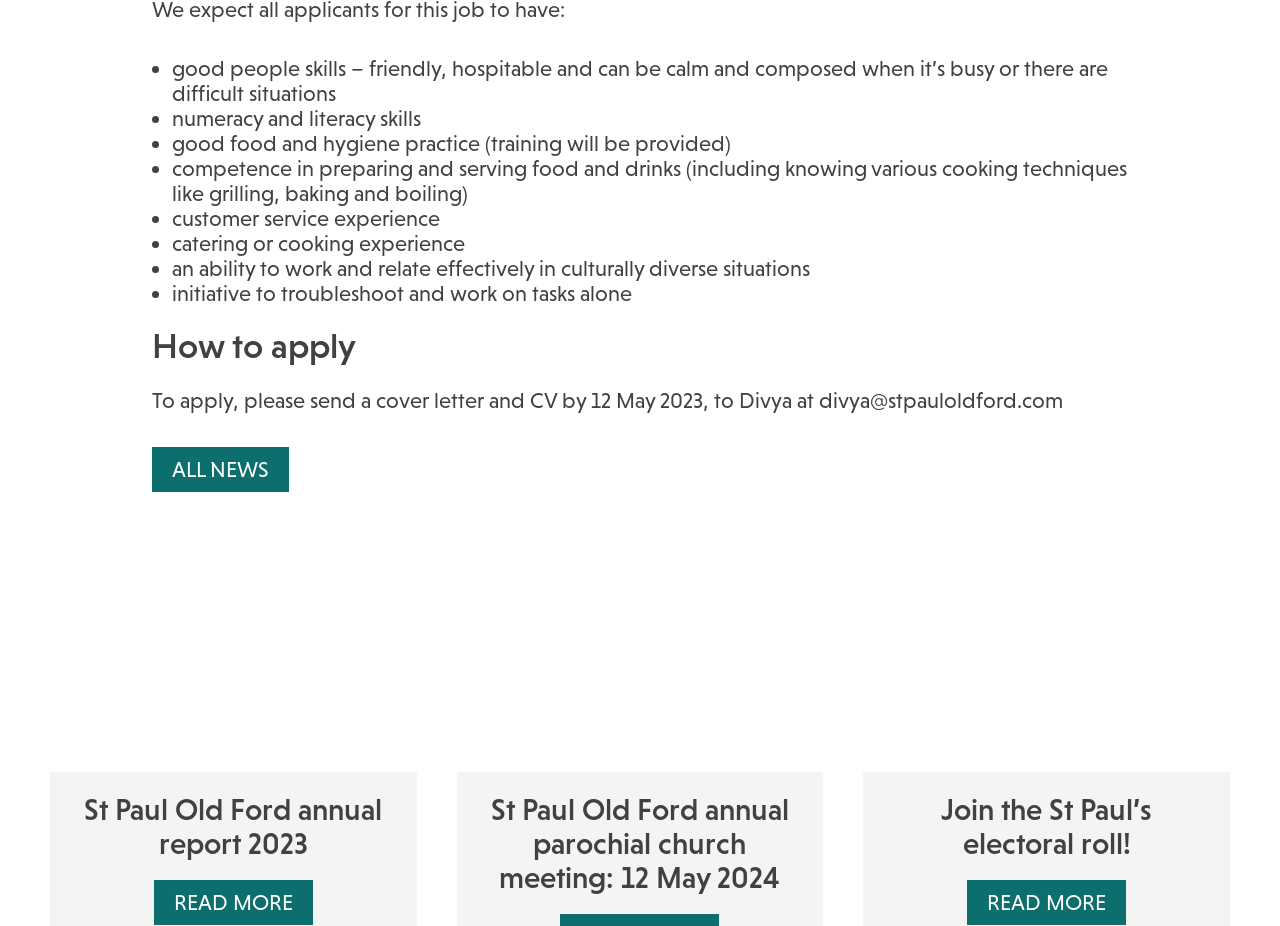How to apply for the job?
Using the information from the image, provide a comprehensive answer to the question.

According to the webpage, to apply for the job, one needs to send a cover letter and CV by 12 May 2023, to Divya at divya@stpauloldford.com.